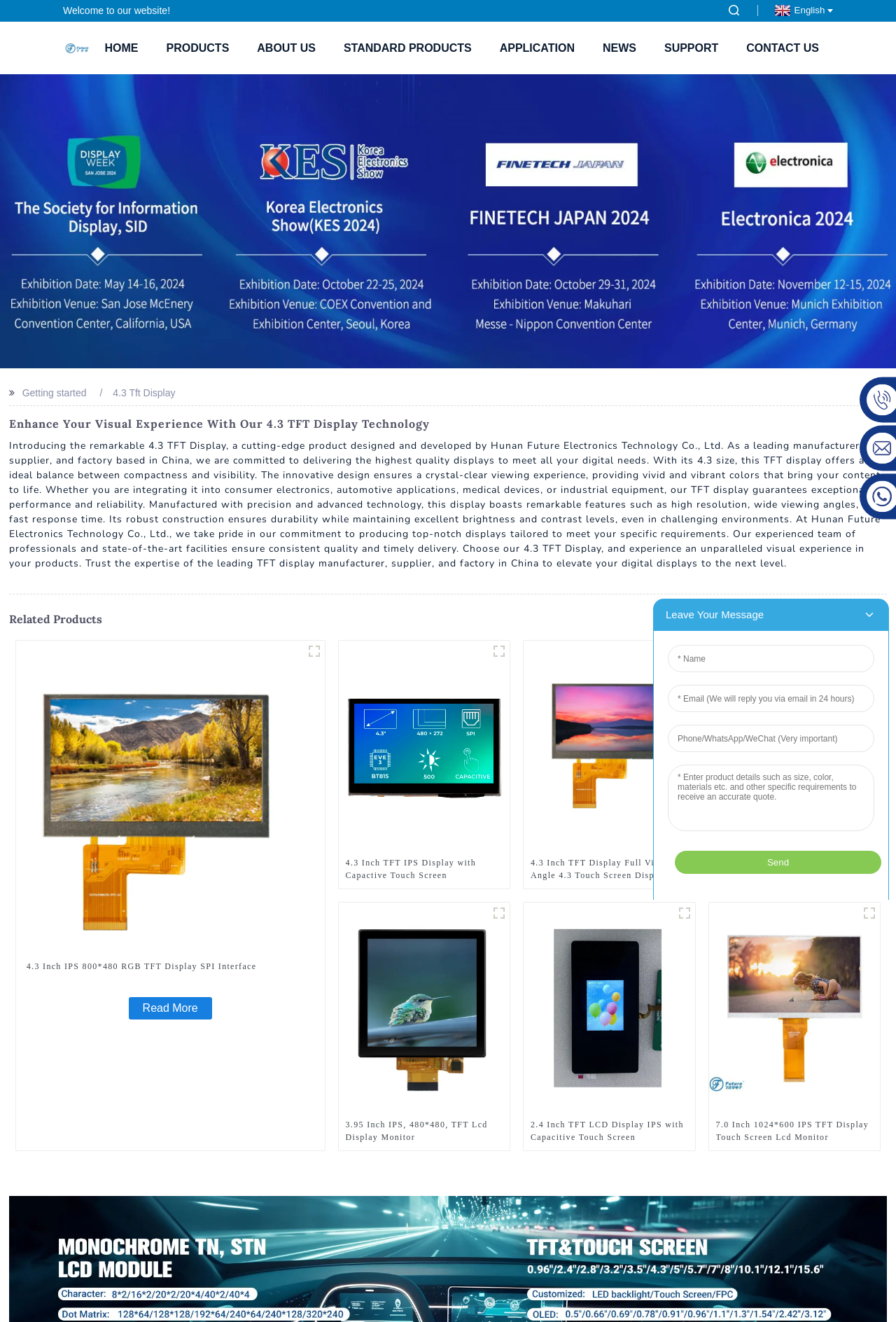How many related products are displayed on the webpage?
Respond to the question with a single word or phrase according to the image.

6